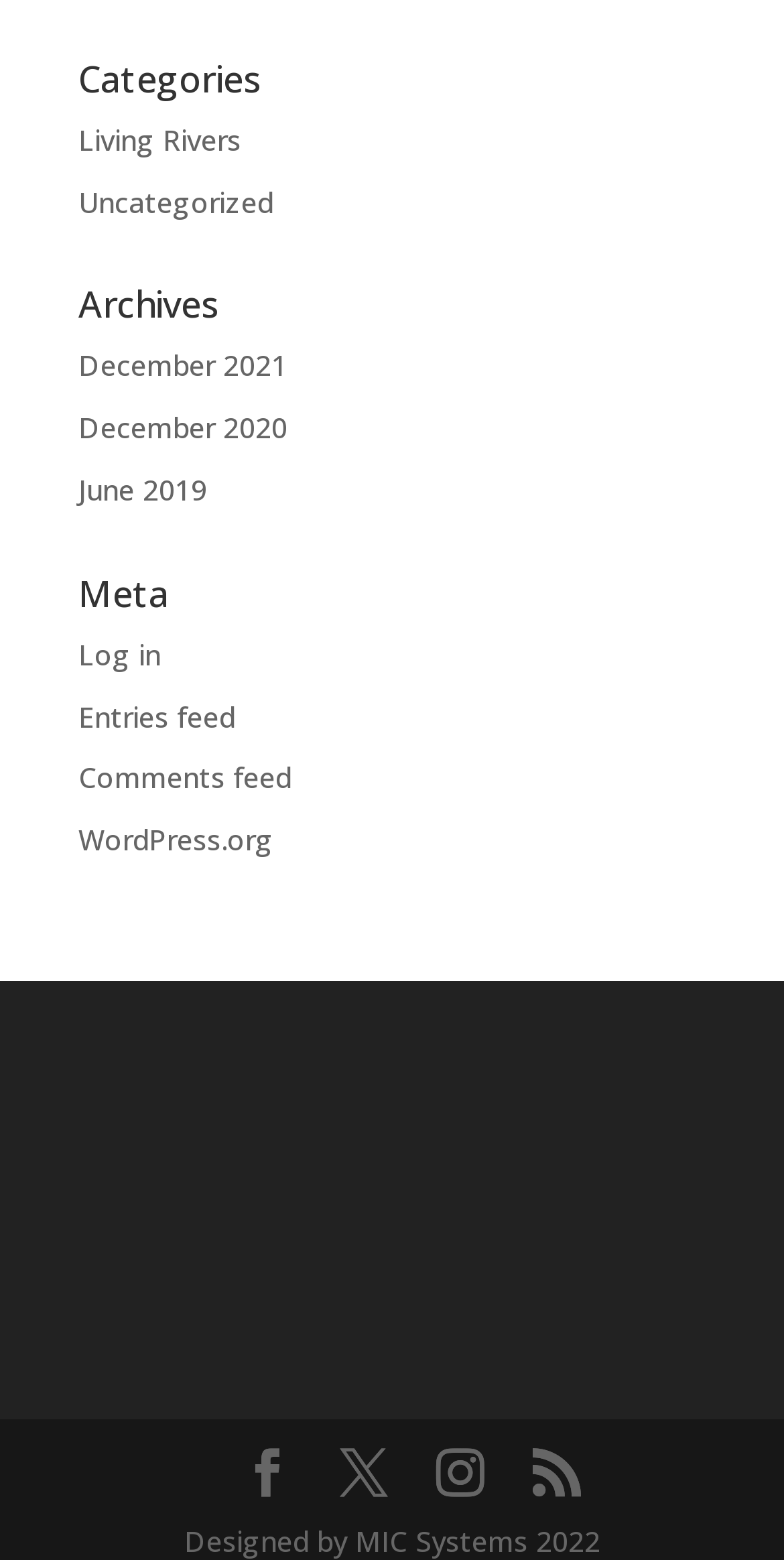Pinpoint the bounding box coordinates of the clickable area necessary to execute the following instruction: "Check the ADDRESS". The coordinates should be given as four float numbers between 0 and 1, namely [left, top, right, bottom].

None